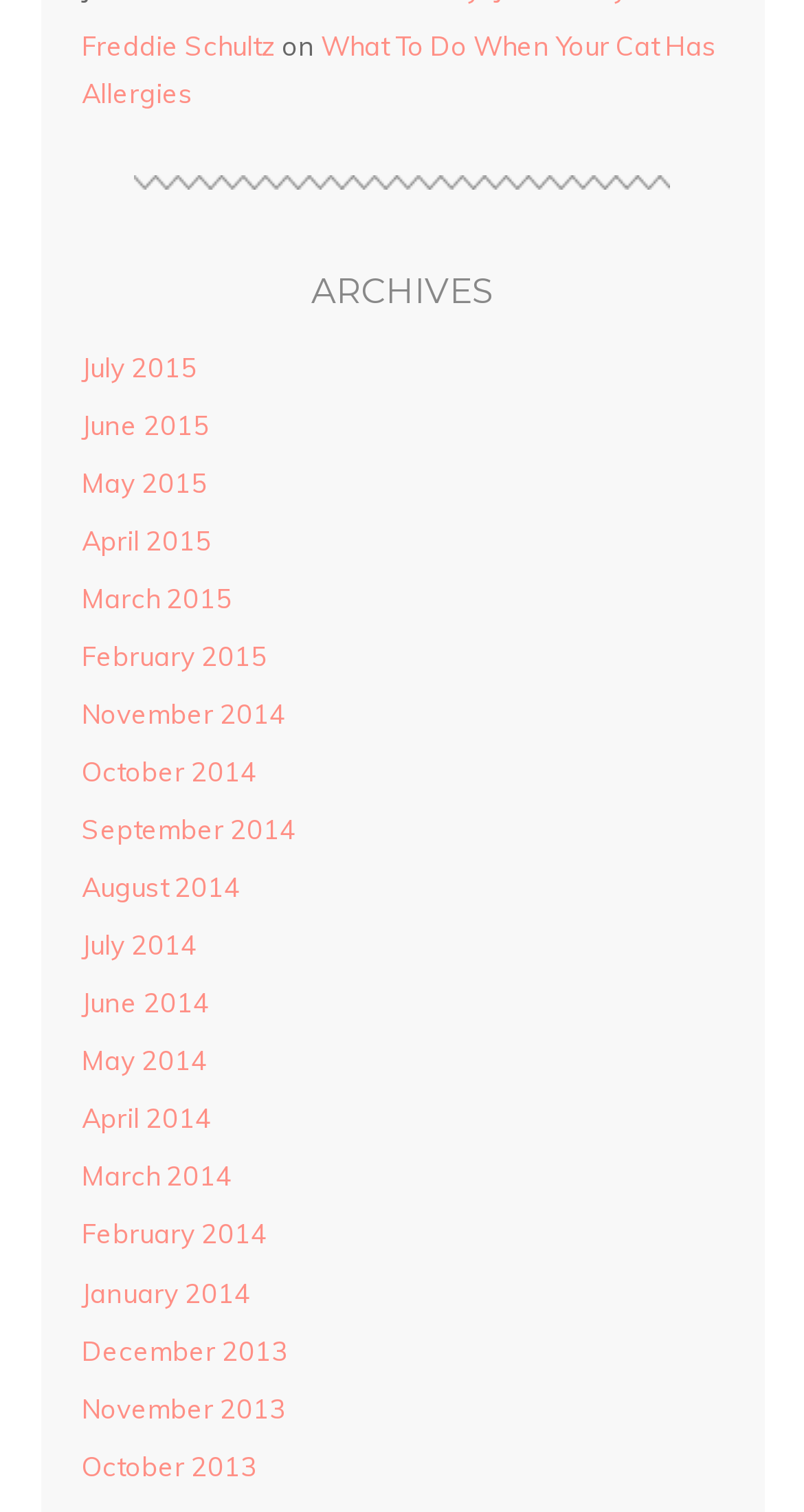Answer briefly with one word or phrase:
What is the name of the author of the first article?

Freddie Schultz